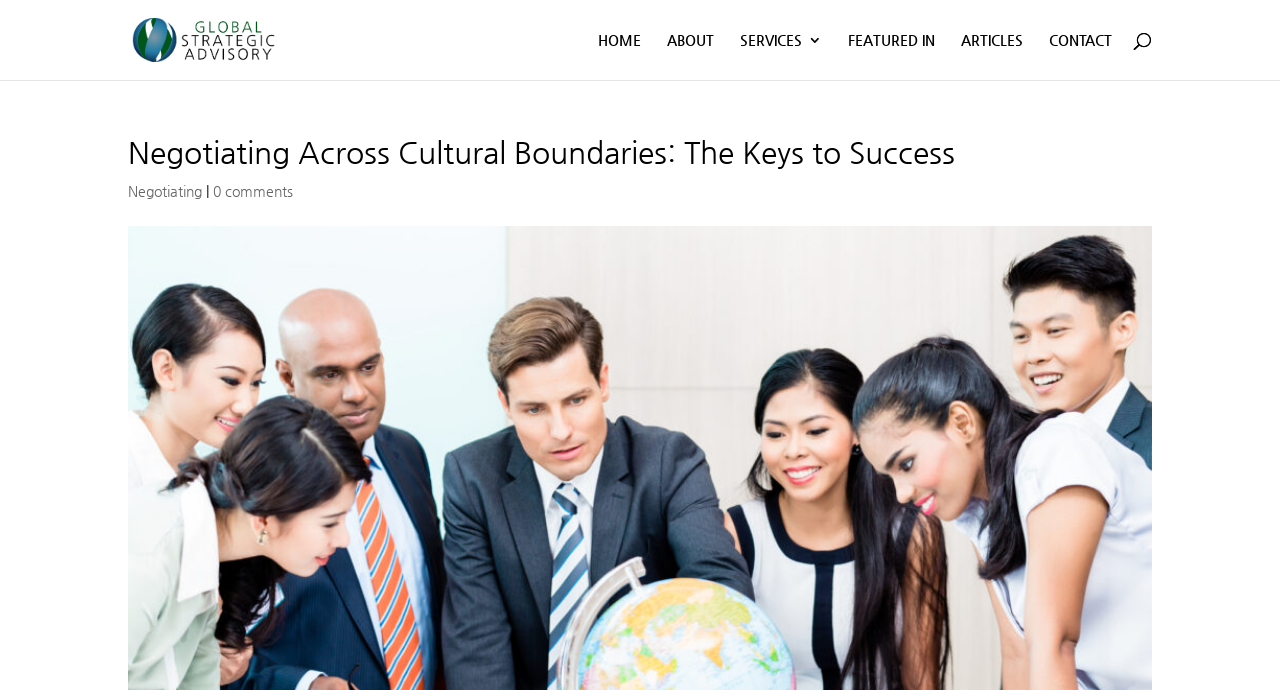Please answer the following question using a single word or phrase: How many comments are there on the article?

0